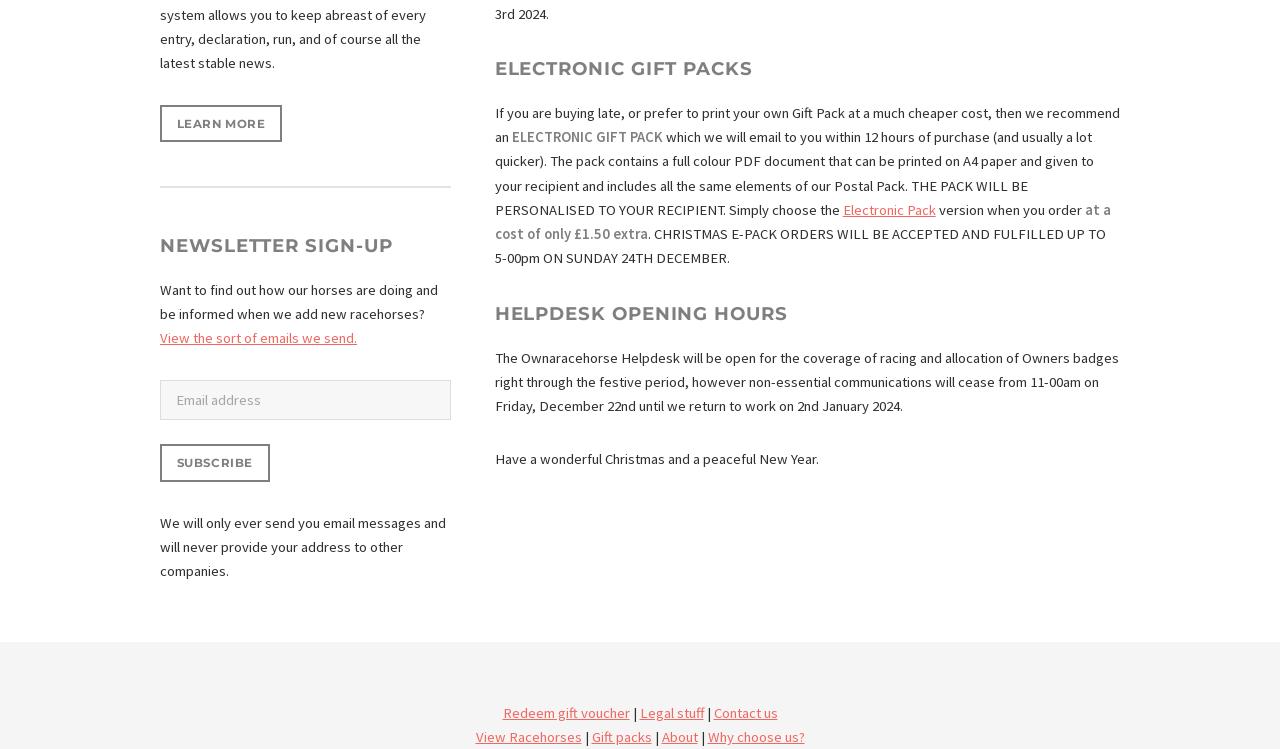What type of gift pack is recommended for late buyers?
Based on the image, provide your answer in one word or phrase.

Electronic Pack